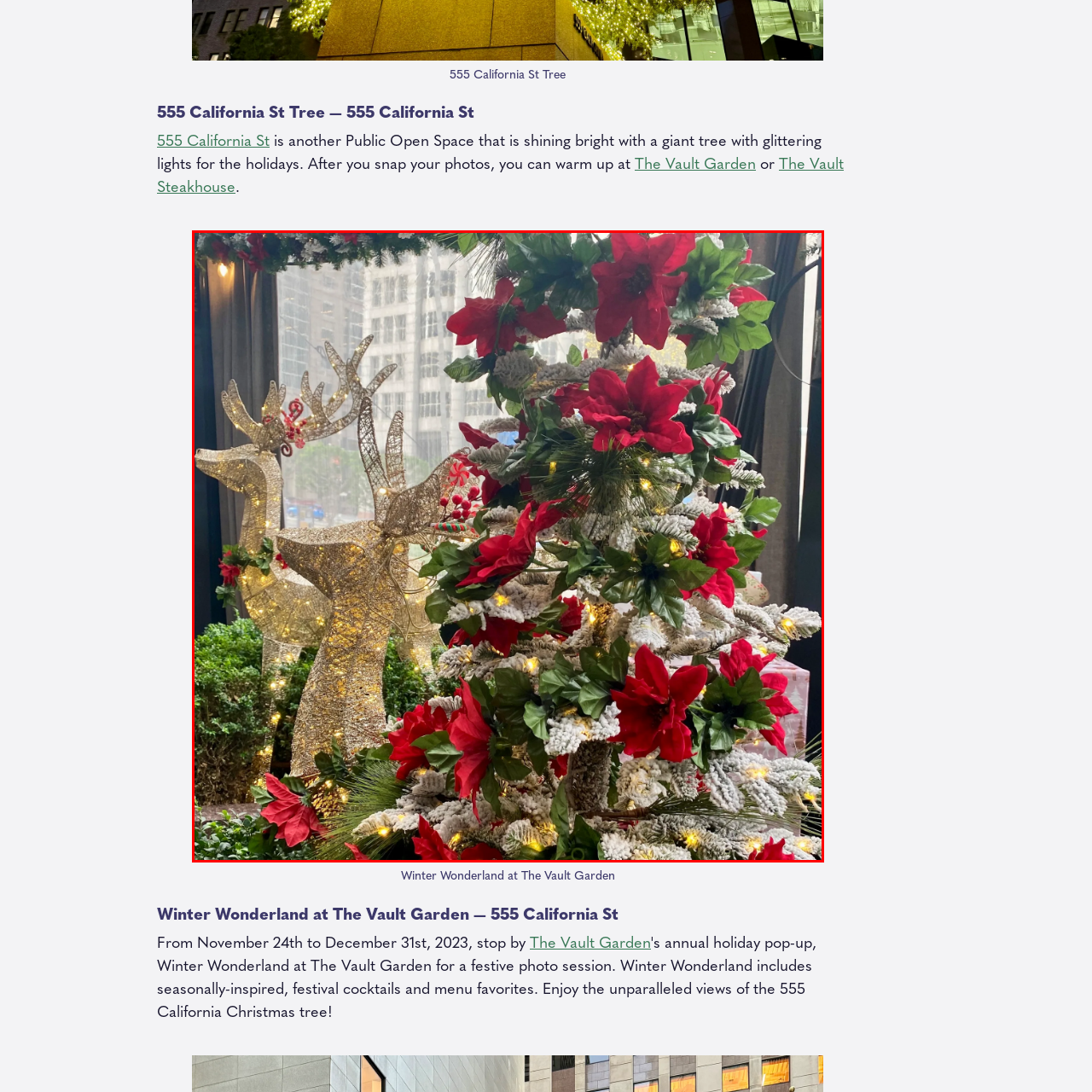Direct your attention to the image marked by the red boundary, What type of material are the reindeer figures made of? Provide a single word or phrase in response.

Shimmering material